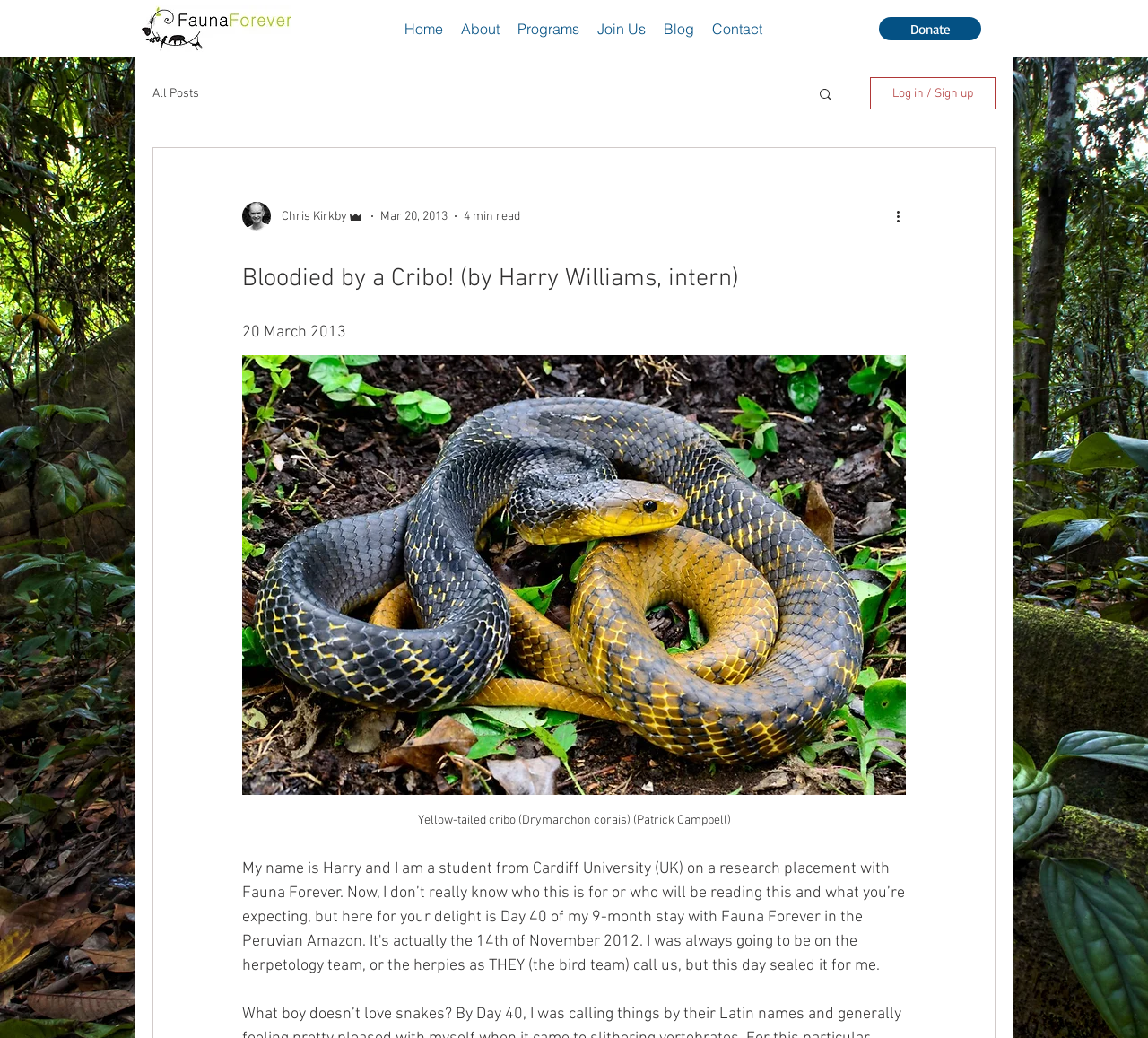Provide a single word or phrase to answer the given question: 
What is the estimated reading time of the blog post?

4 min